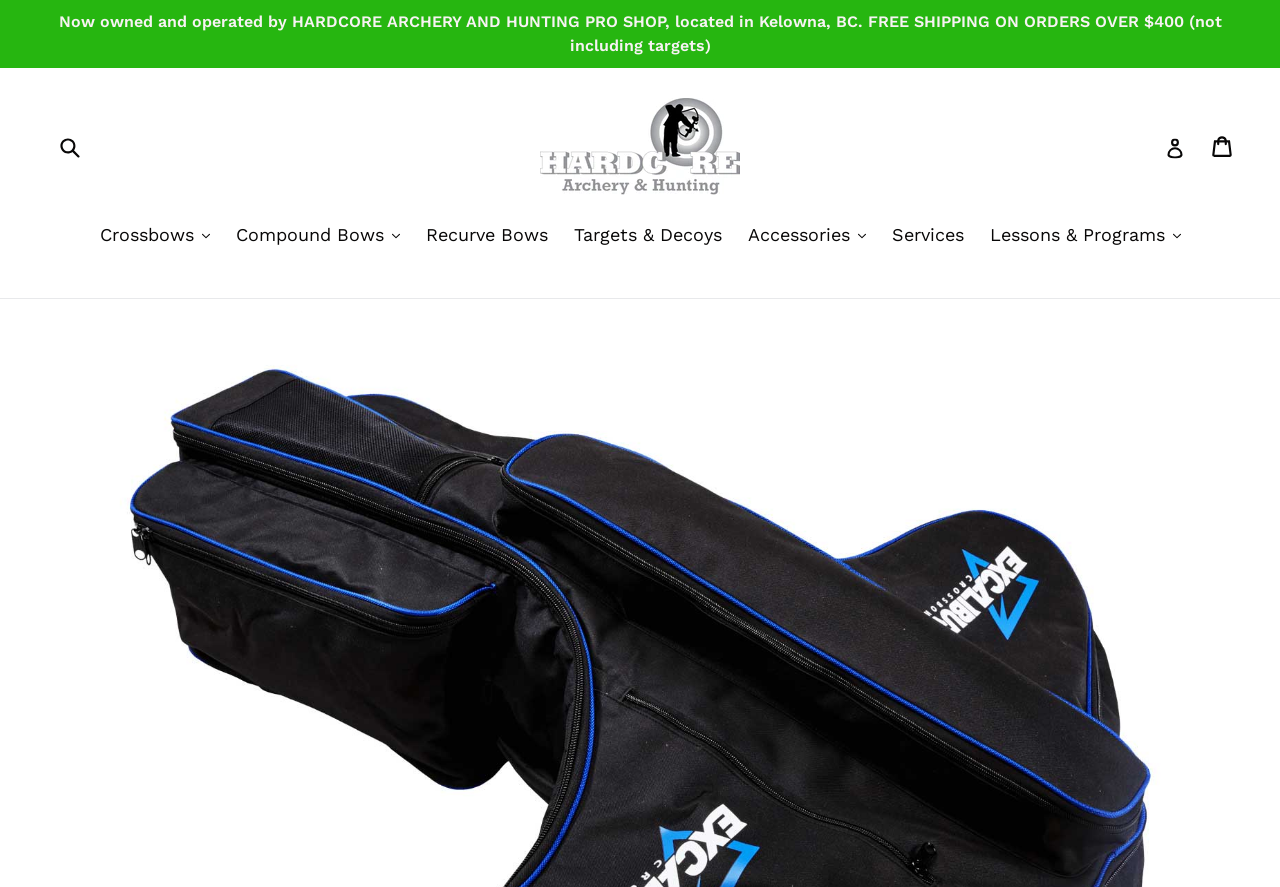What type of products are available on this website?
Using the image, answer in one word or phrase.

Archery equipment